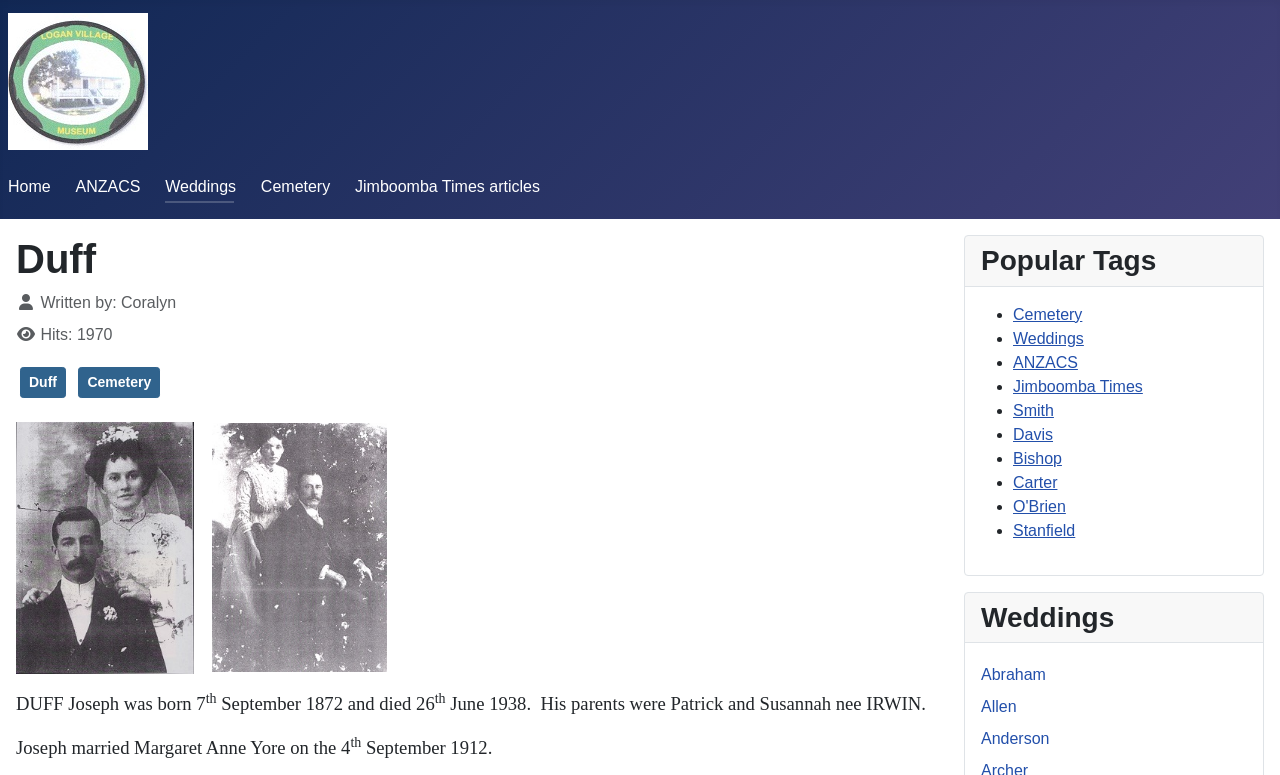What is the name of the museum?
Using the image as a reference, deliver a detailed and thorough answer to the question.

The name of the museum can be found in the top-left corner of the webpage, where it is written as 'Logan Village Museum' in a link format.